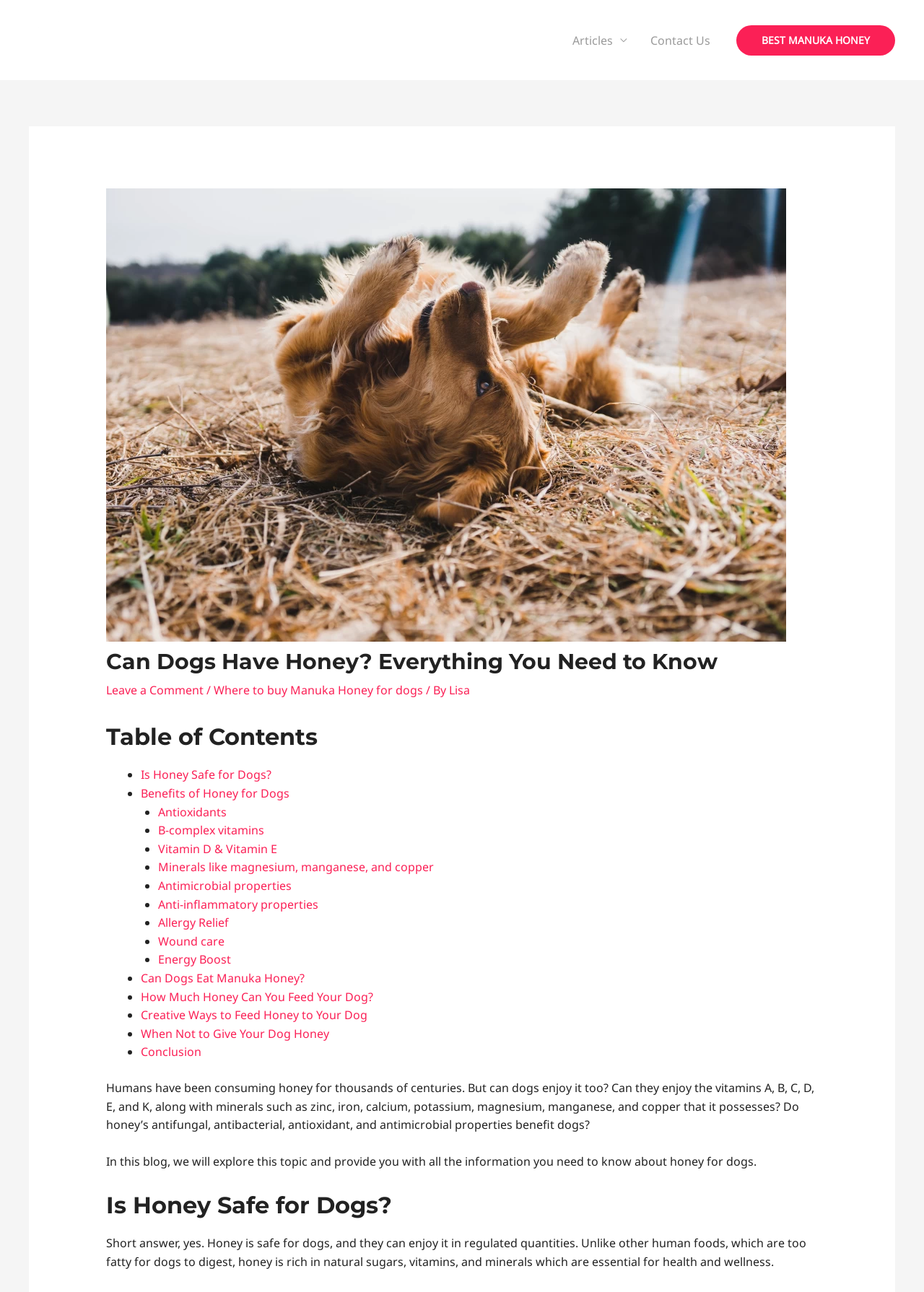Identify the bounding box coordinates of the clickable region required to complete the instruction: "Explore the site navigation menu". The coordinates should be given as four float numbers within the range of 0 and 1, i.e., [left, top, right, bottom].

[0.607, 0.012, 0.781, 0.051]